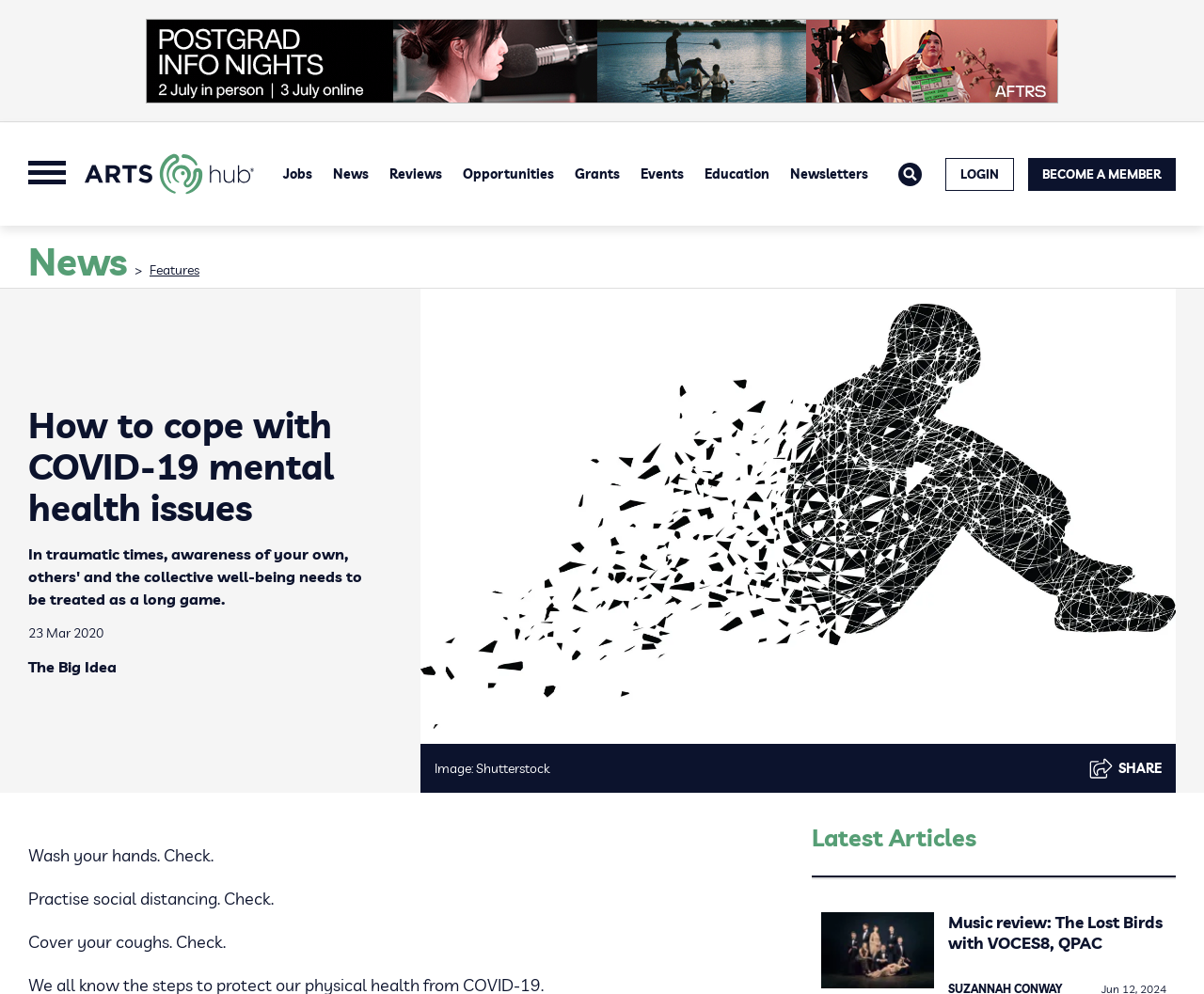Predict the bounding box of the UI element based on the description: "Artshub Logo". The coordinates should be four float numbers between 0 and 1, formatted as [left, top, right, bottom].

[0.07, 0.142, 0.211, 0.208]